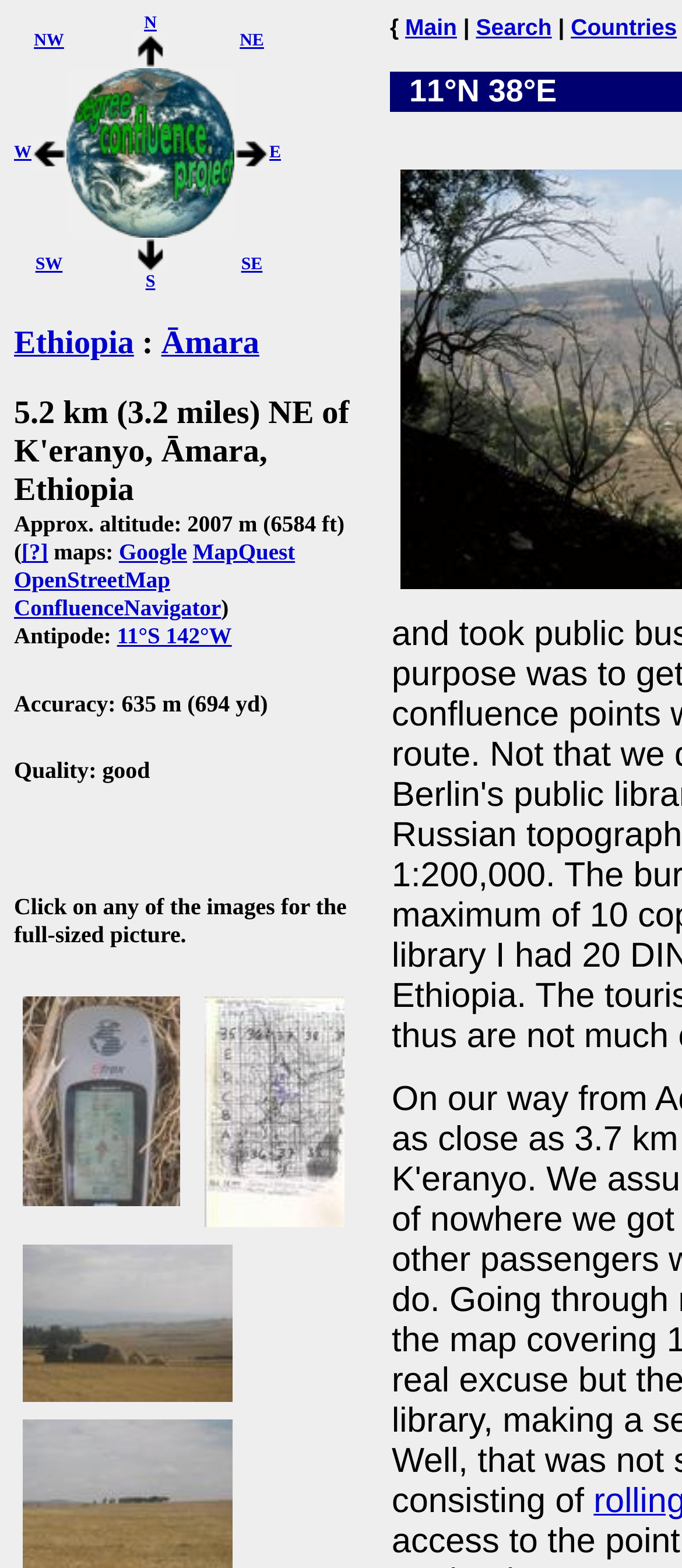What is the direction of the Degree Confluence Project?
Please respond to the question with a detailed and well-explained answer.

I found the answer by looking at the layout table cell that contains the text 'NW N N NE W the Degree Confluence Project E SW S S SE'. This text is divided into several links and images, but the overall direction is indicated by the text.